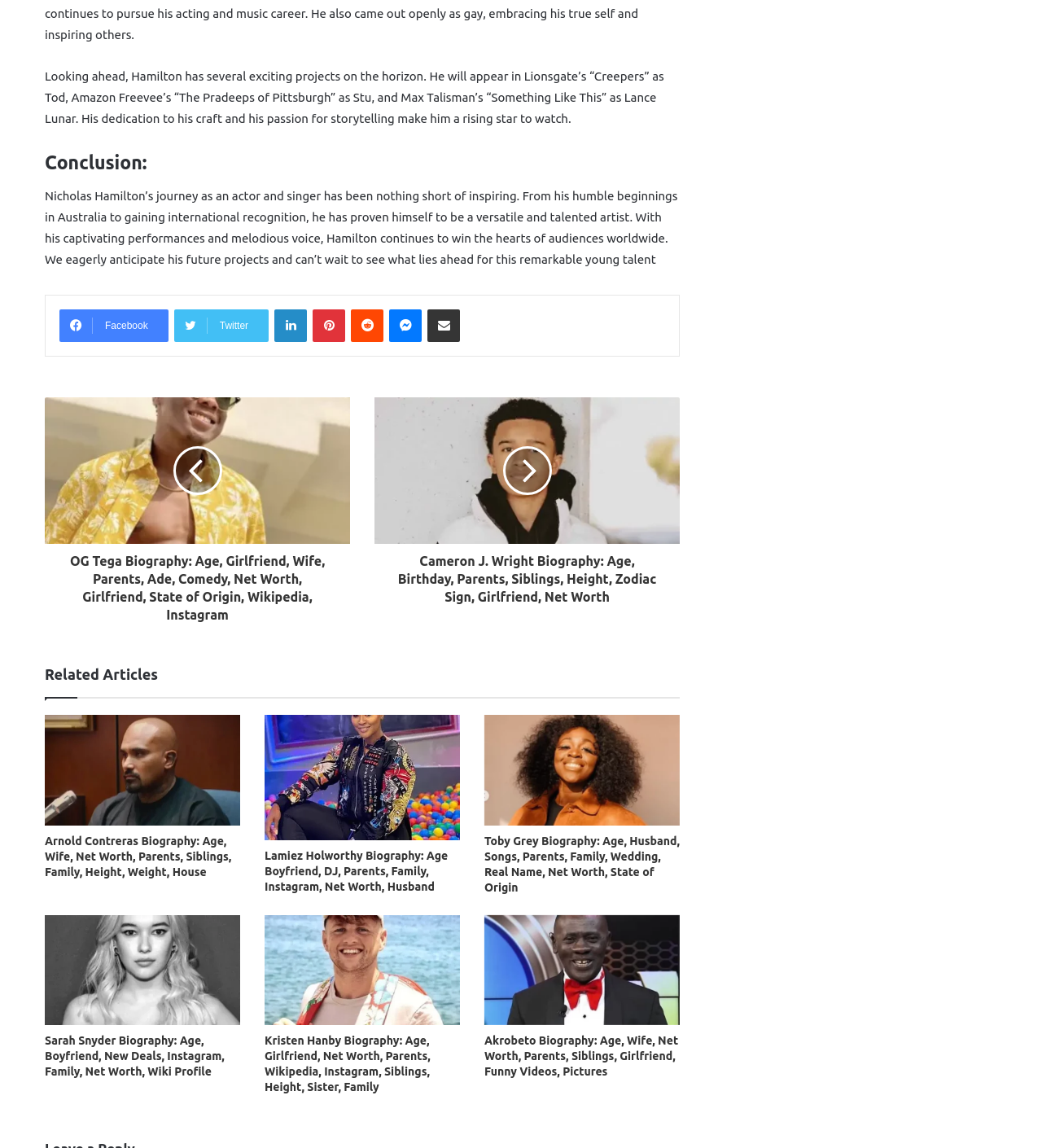Please specify the bounding box coordinates of the clickable region necessary for completing the following instruction: "View OG Tega's biography". The coordinates must consist of four float numbers between 0 and 1, i.e., [left, top, right, bottom].

[0.043, 0.474, 0.336, 0.543]